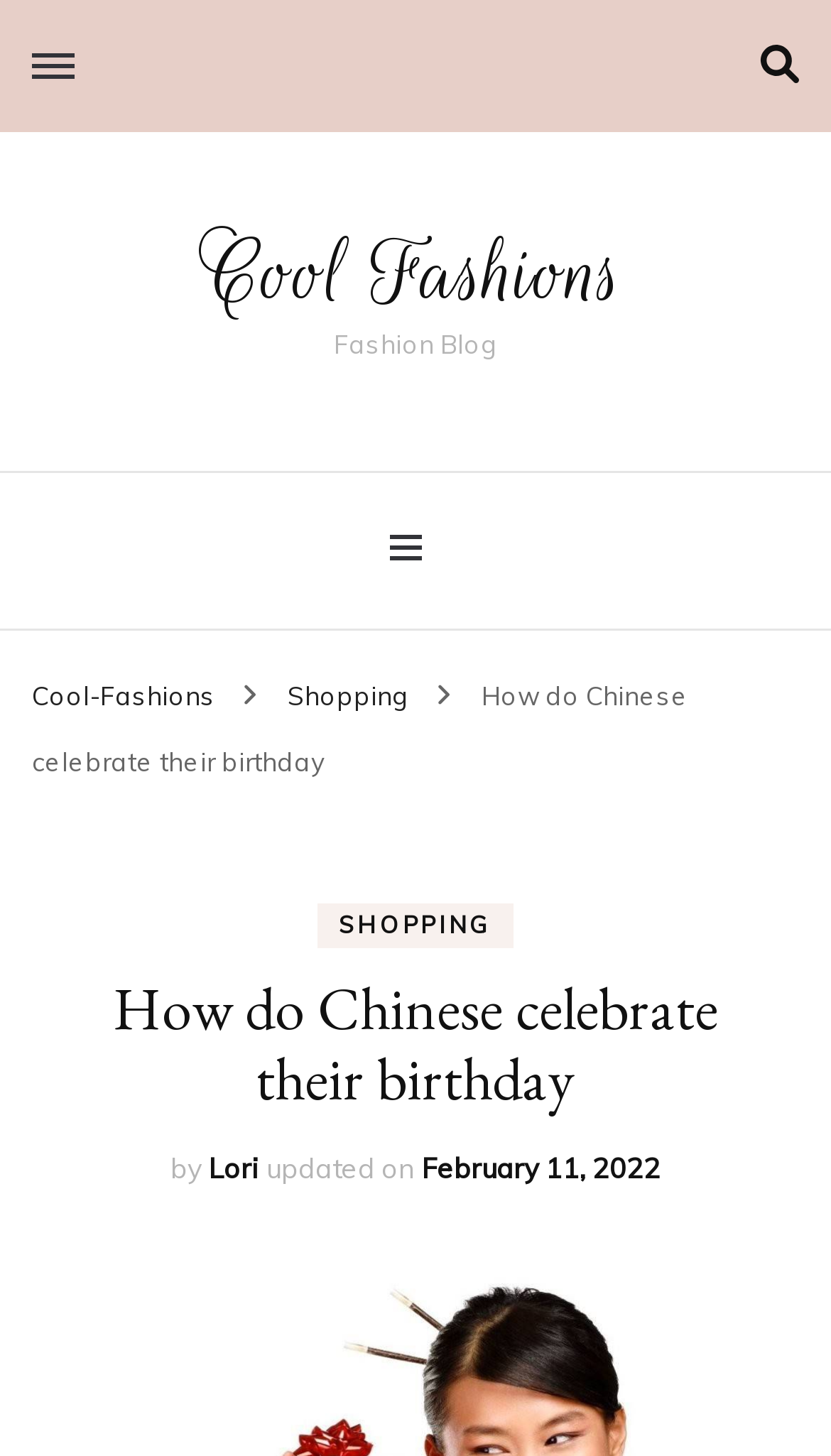What is the name of the fashion blog?
Provide a short answer using one word or a brief phrase based on the image.

Cool Fashions